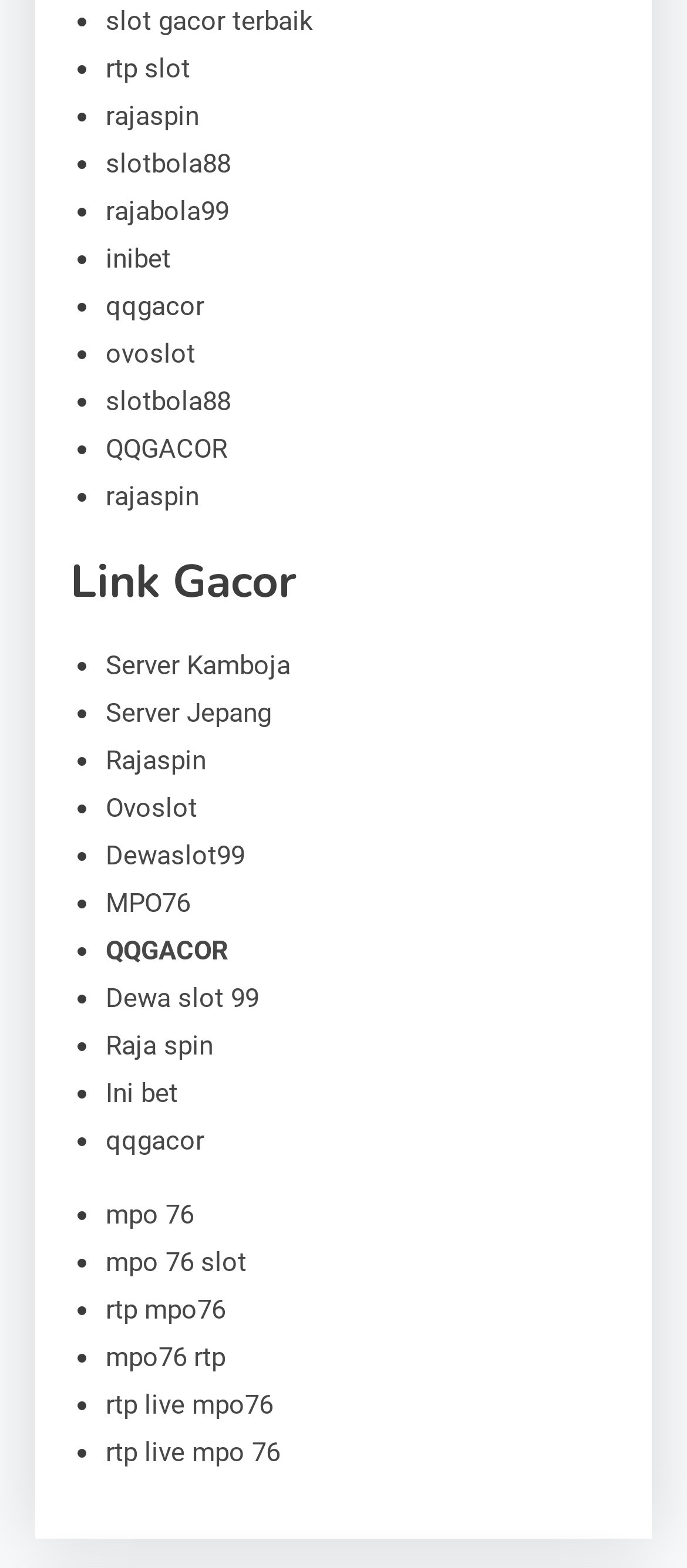Please identify the bounding box coordinates for the region that you need to click to follow this instruction: "Click on the 'slot gacor terbaik' link".

[0.154, 0.004, 0.456, 0.024]